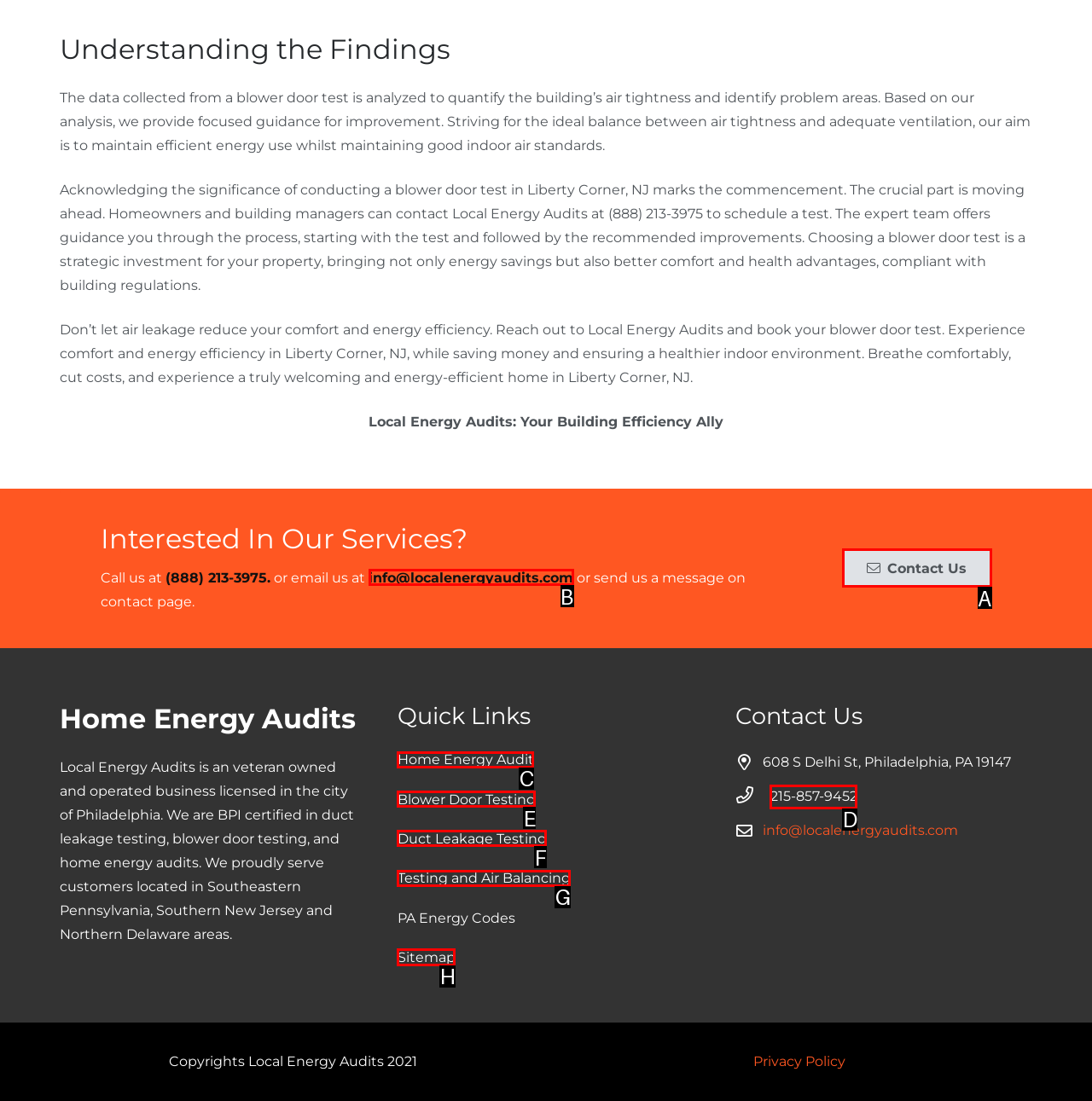Tell me which one HTML element I should click to complete the following task: View the sitemap Answer with the option's letter from the given choices directly.

H